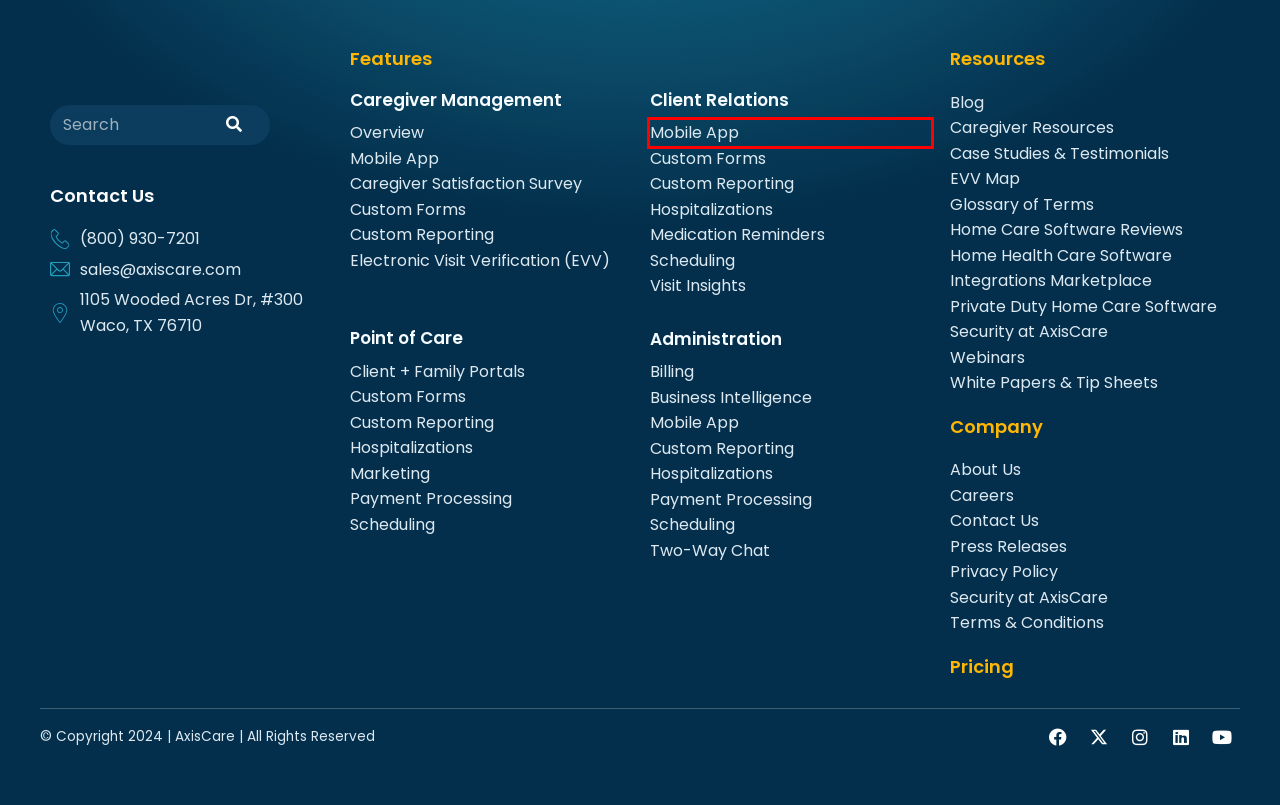Observe the provided screenshot of a webpage with a red bounding box around a specific UI element. Choose the webpage description that best fits the new webpage after you click on the highlighted element. These are your options:
A. Careers | AxisCare
B. Case Studies & Testimonials | AxisCare Home Care Software
C. EVV Software for Home Care | AxisCare
D. Caregiver Mobile App | AxisCare
E. Home Care Reporting Software | AxisCare
F. Personalized Custom Forms | AxisCare
G. White Papers & Tip Sheets | AxisCare
H. Latest Blog Posts | AxisCare Home Care Software

D